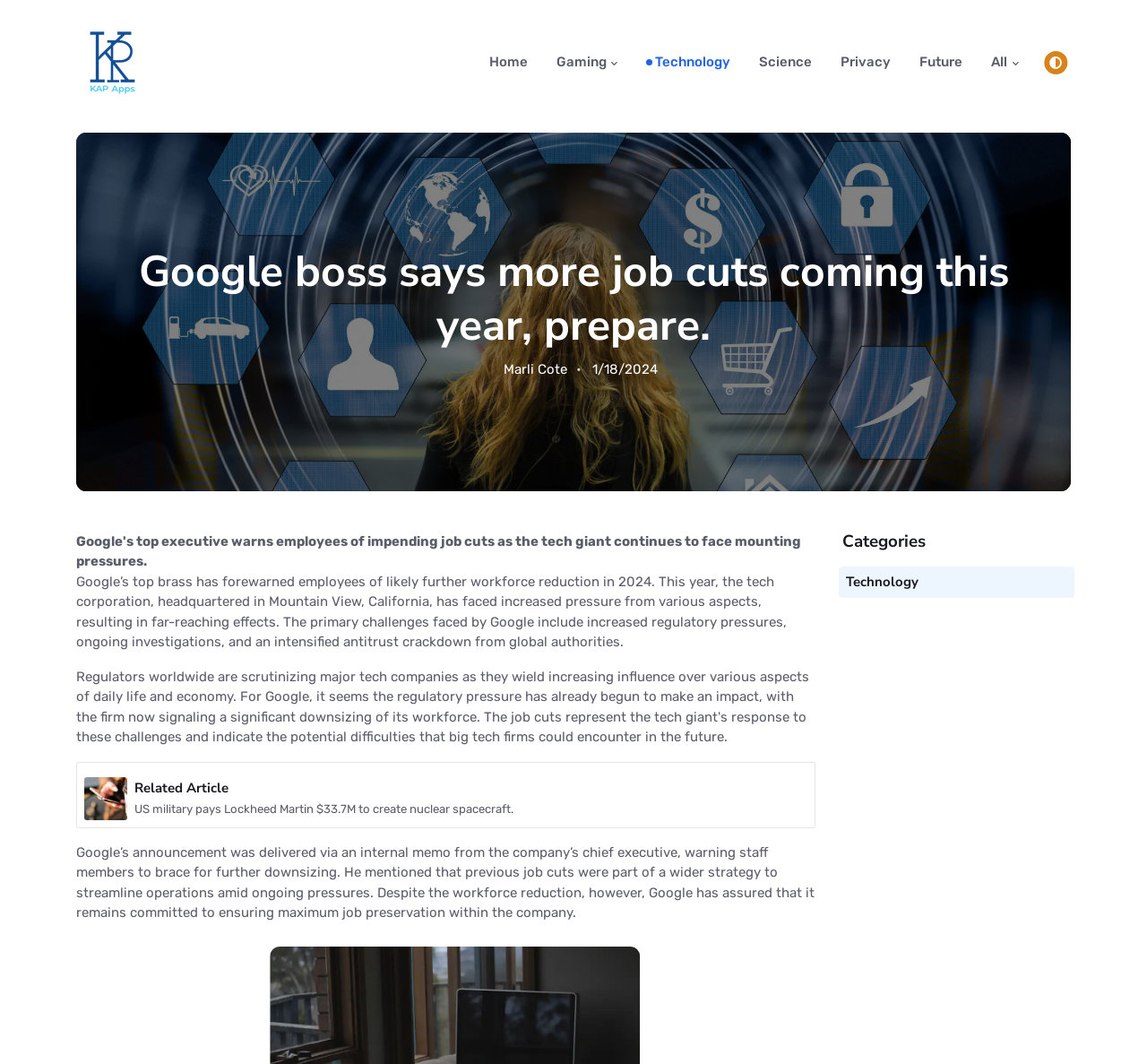What is the topic of the image in the related article?
From the image, respond using a single word or phrase.

Nuclear spacecraft